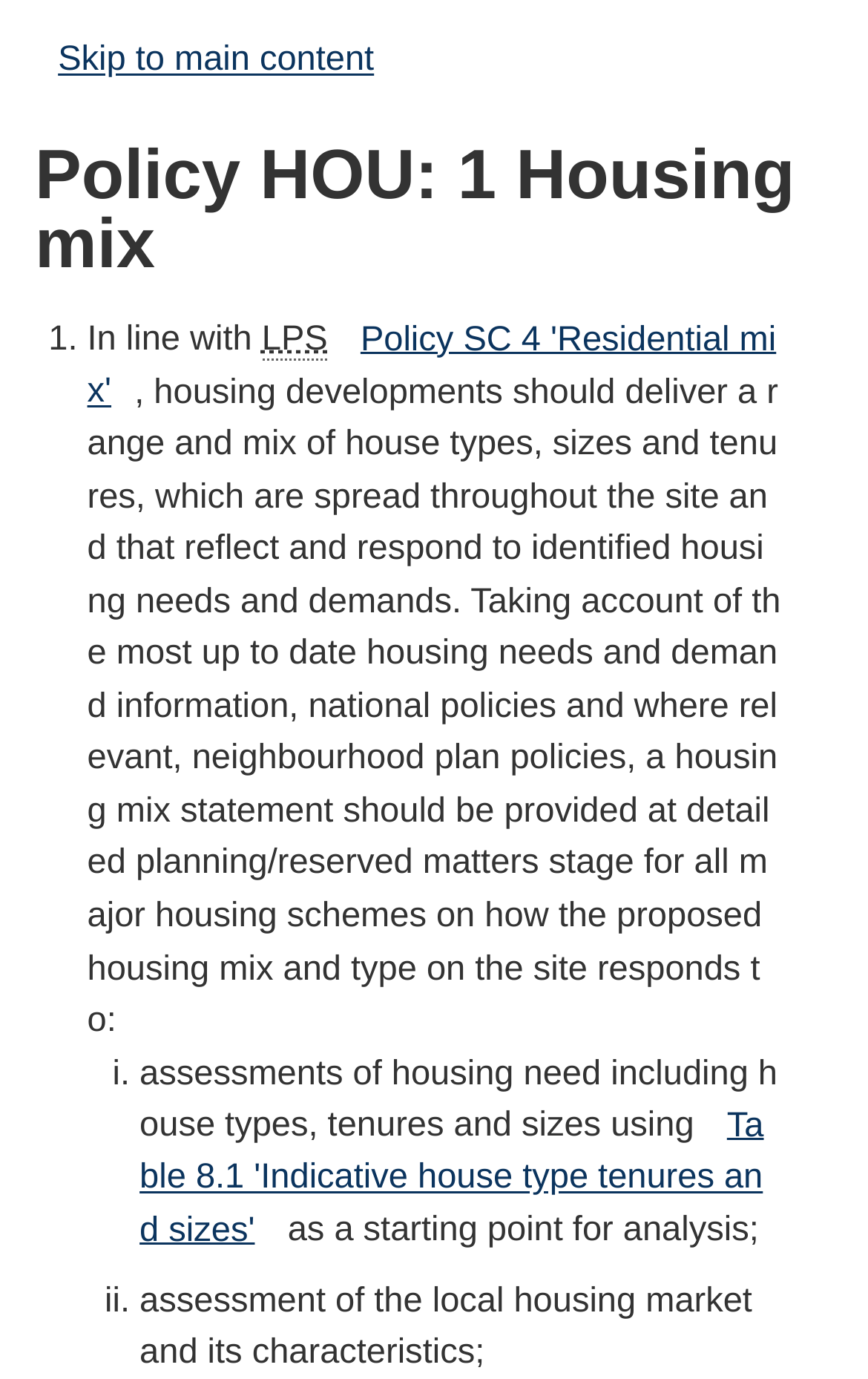Consider the image and give a detailed and elaborate answer to the question: 
What is the purpose of a housing mix statement?

According to the webpage, a housing mix statement should be provided at detailed planning/reserved matters stage for all major housing schemes, which aims to respond to identified housing needs and demands, taking account of the most up-to-date housing needs and demand information, national policies, and where relevant, neighbourhood plan policies.